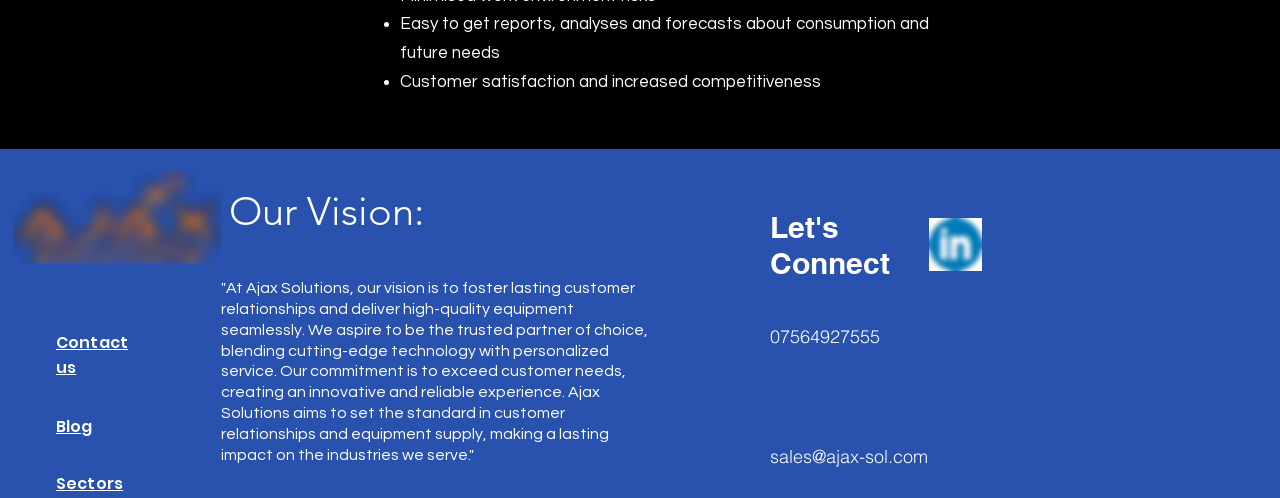Locate the UI element that matches the description Contact us in the webpage screenshot. Return the bounding box coordinates in the format (top-left x, top-left y, bottom-right x, bottom-right y), with values ranging from 0 to 1.

[0.044, 0.669, 0.1, 0.757]